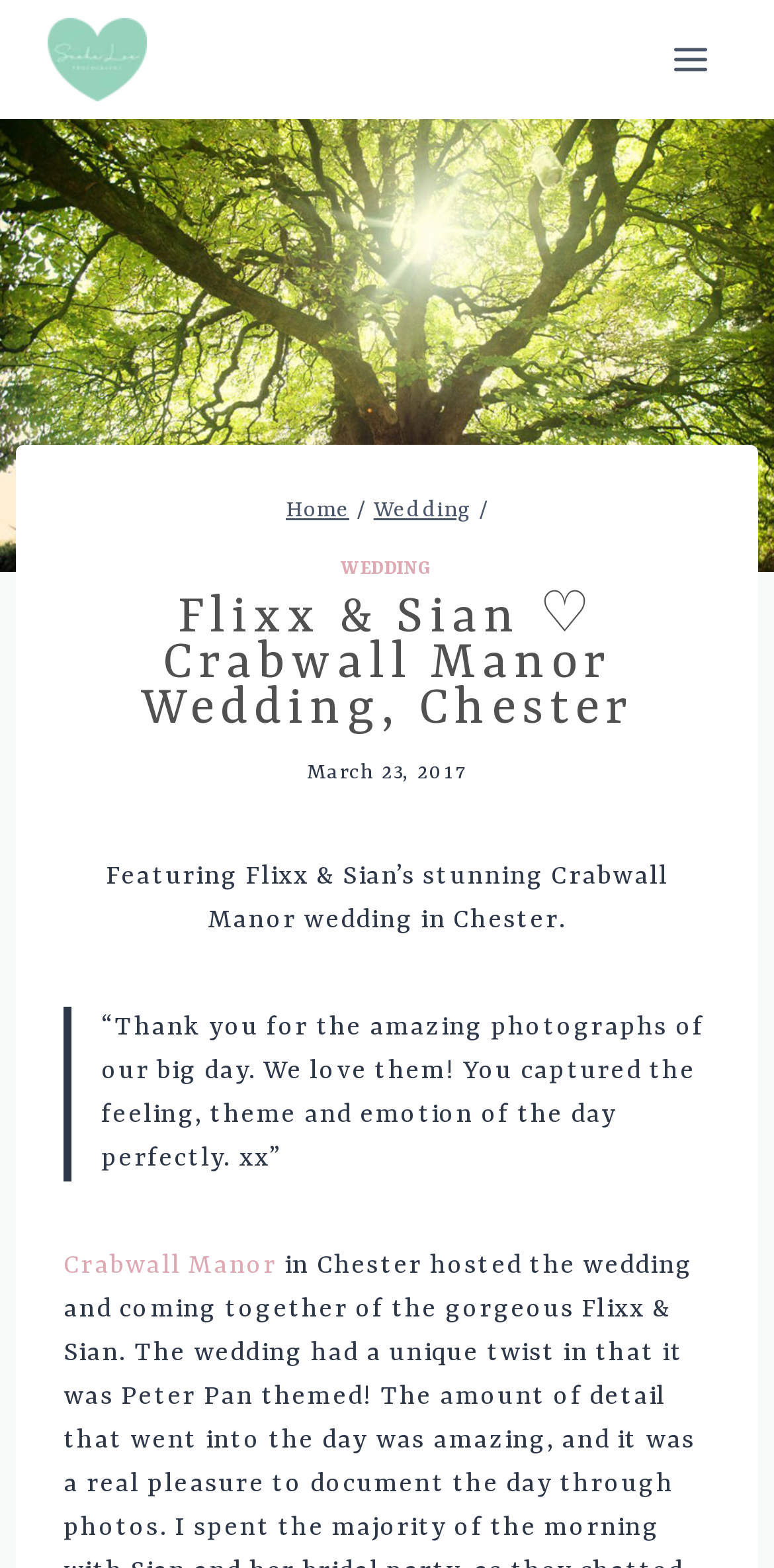Give an extensive and precise description of the webpage.

This webpage is about a wedding photography service, specifically showcasing a wedding at Crabwall Manor in Chester, UK. At the top left, there is a link to the photographer's website, "Sasha Lee Photography", accompanied by a small image with the same name. On the top right, there is a button to open a menu.

Below the top section, there is a large image that takes up most of the width of the page, showcasing a beautiful sunny summer wedding day at Crabwall Manor. Above the image, there is a header section with a navigation menu, including links to "Home" and "Wedding", separated by a slash. Next to the navigation menu, there is a larger link to "WEDDING".

The main content of the page is a heading that reads "Flixx & Sian ♡ Crabwall Manor Wedding, Chester", followed by a timestamp indicating the date of the wedding, March 23, 2017. Below the heading, there is a brief description of the wedding, stating that it features Flixx and Sian's stunning Crabwall Manor wedding in Chester.

Further down, there is a blockquote with a testimonial from the couple, thanking the photographer for capturing the feeling and emotion of their big day. Finally, at the bottom left, there is a link to "Crabwall Manor", which likely leads to more information about the wedding venue.